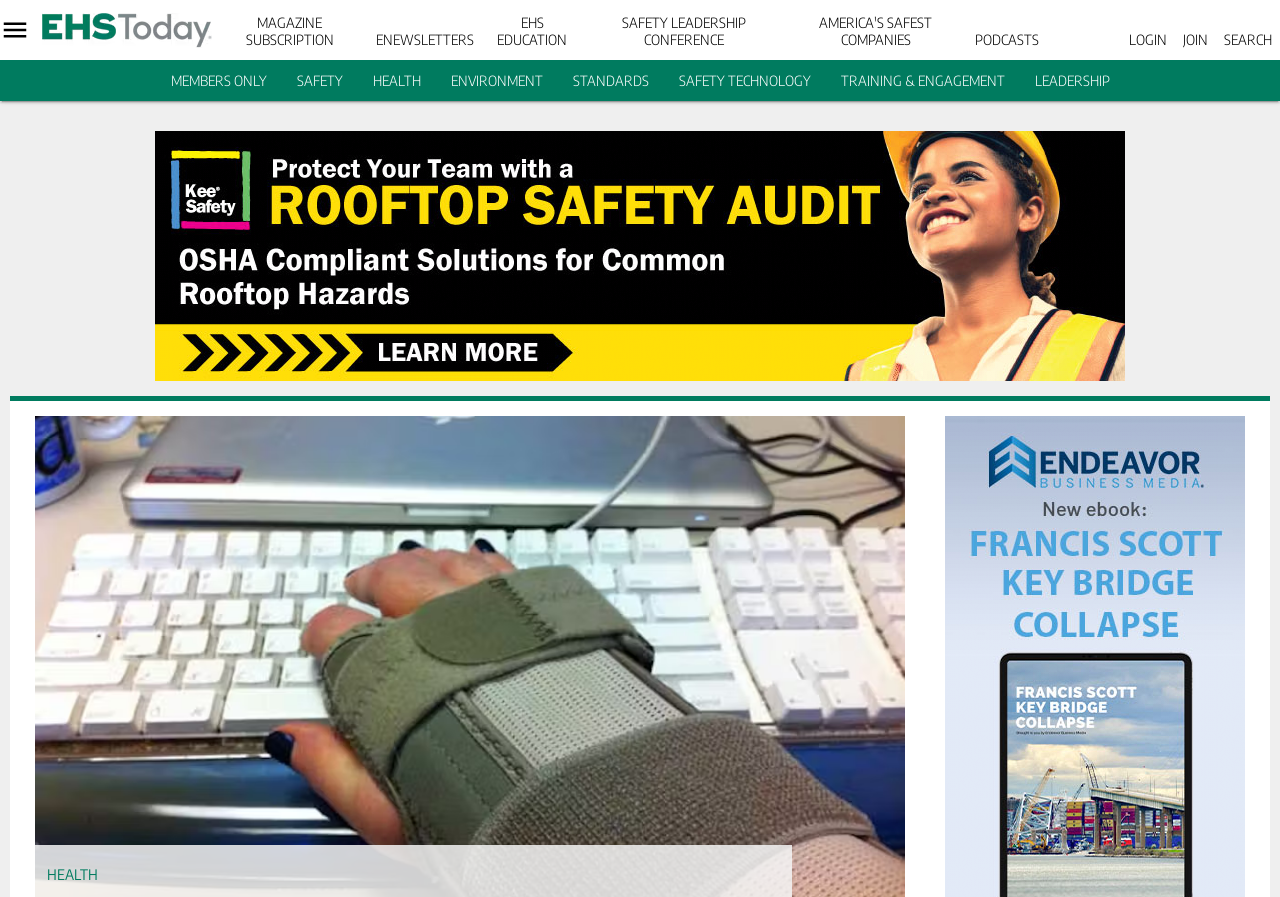Identify the bounding box coordinates of the HTML element based on this description: "Workplace Safety Academy".

[0.0, 0.953, 0.025, 0.991]